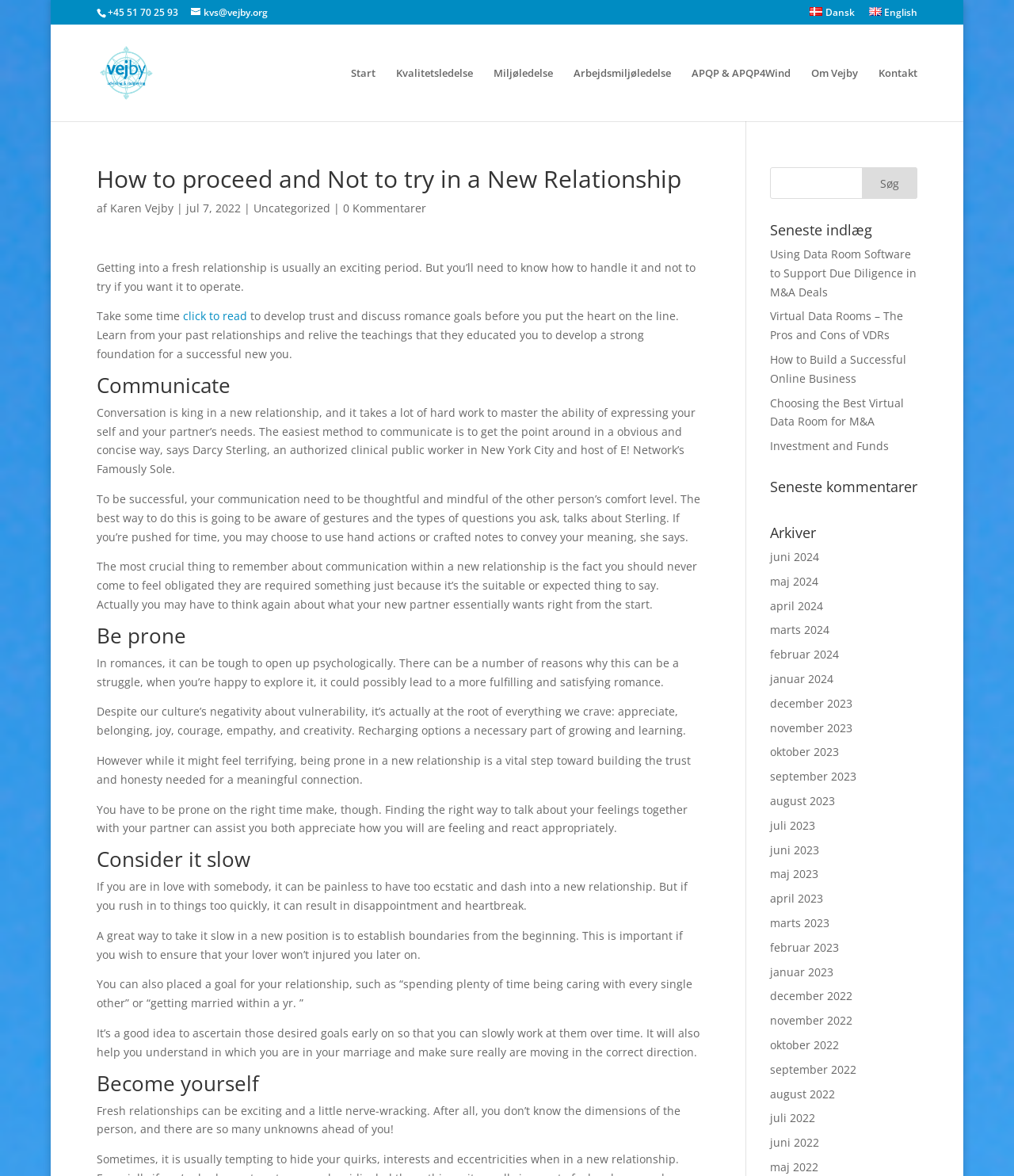What is the main heading displayed on the webpage? Please provide the text.

How to proceed and Not to try in a New Relationship